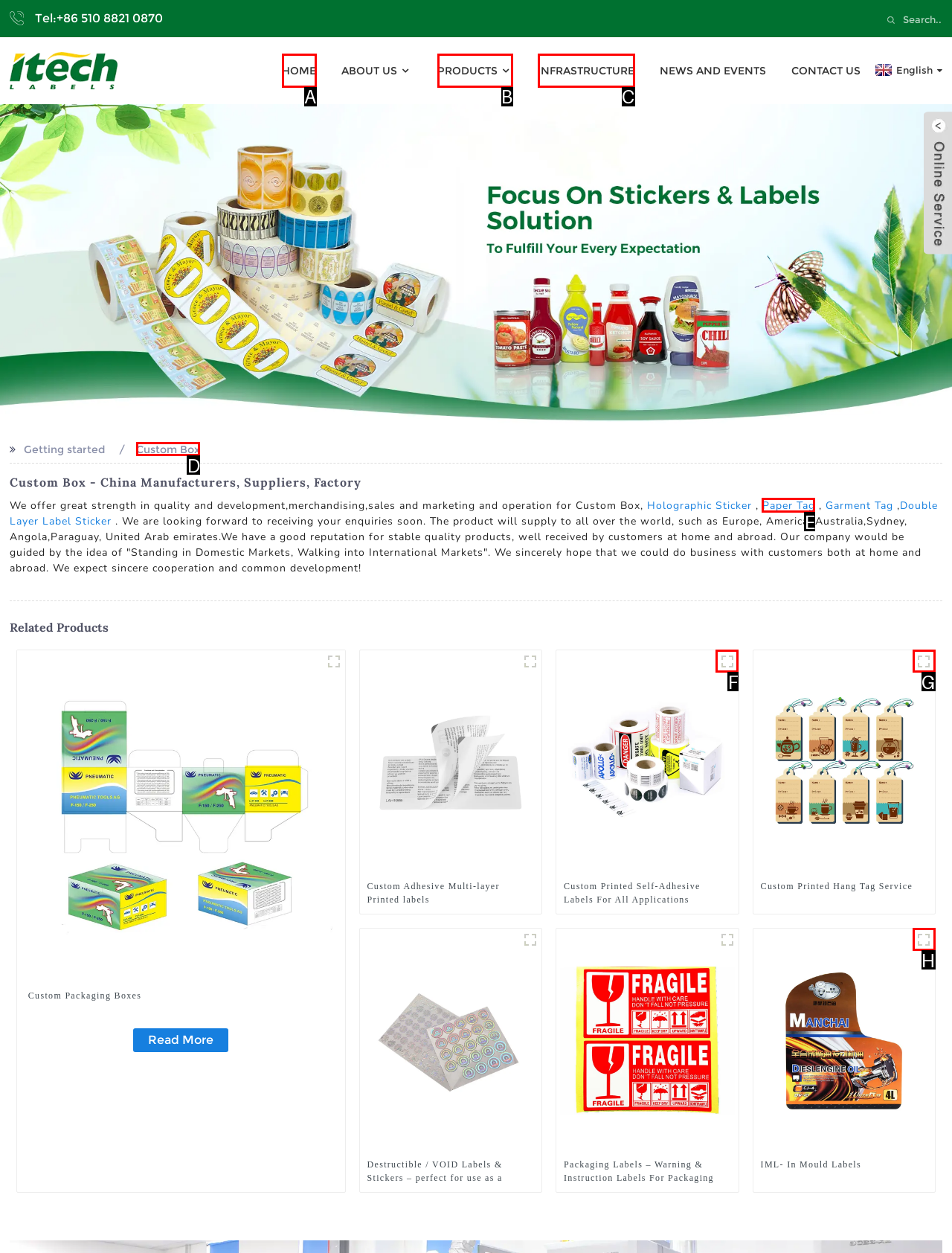Find the appropriate UI element to complete the task: View the 'Custom Box' product. Indicate your choice by providing the letter of the element.

D